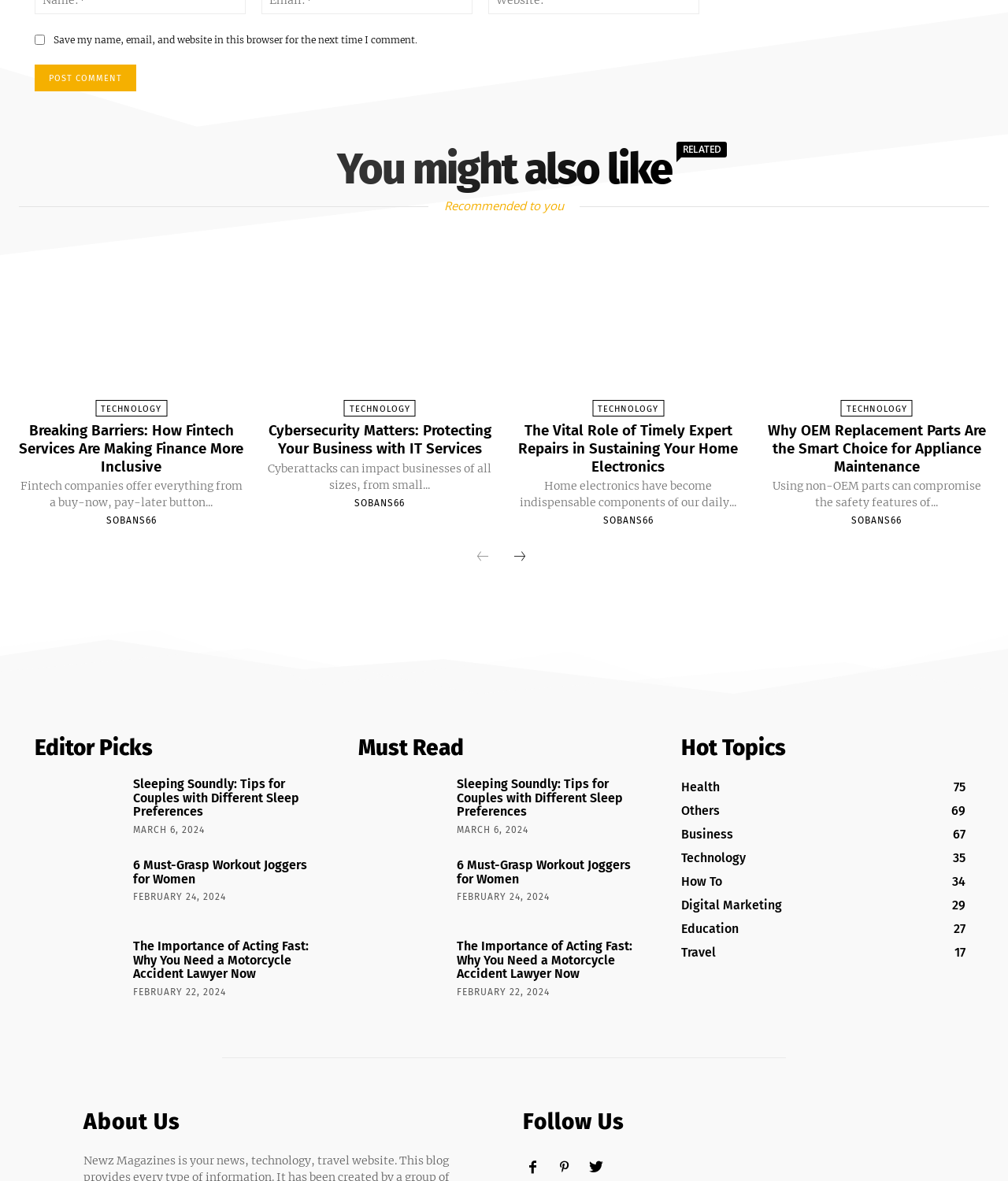Find the bounding box coordinates of the element to click in order to complete this instruction: "Check out Editor Picks". The bounding box coordinates must be four float numbers between 0 and 1, denoted as [left, top, right, bottom].

[0.034, 0.621, 0.324, 0.645]